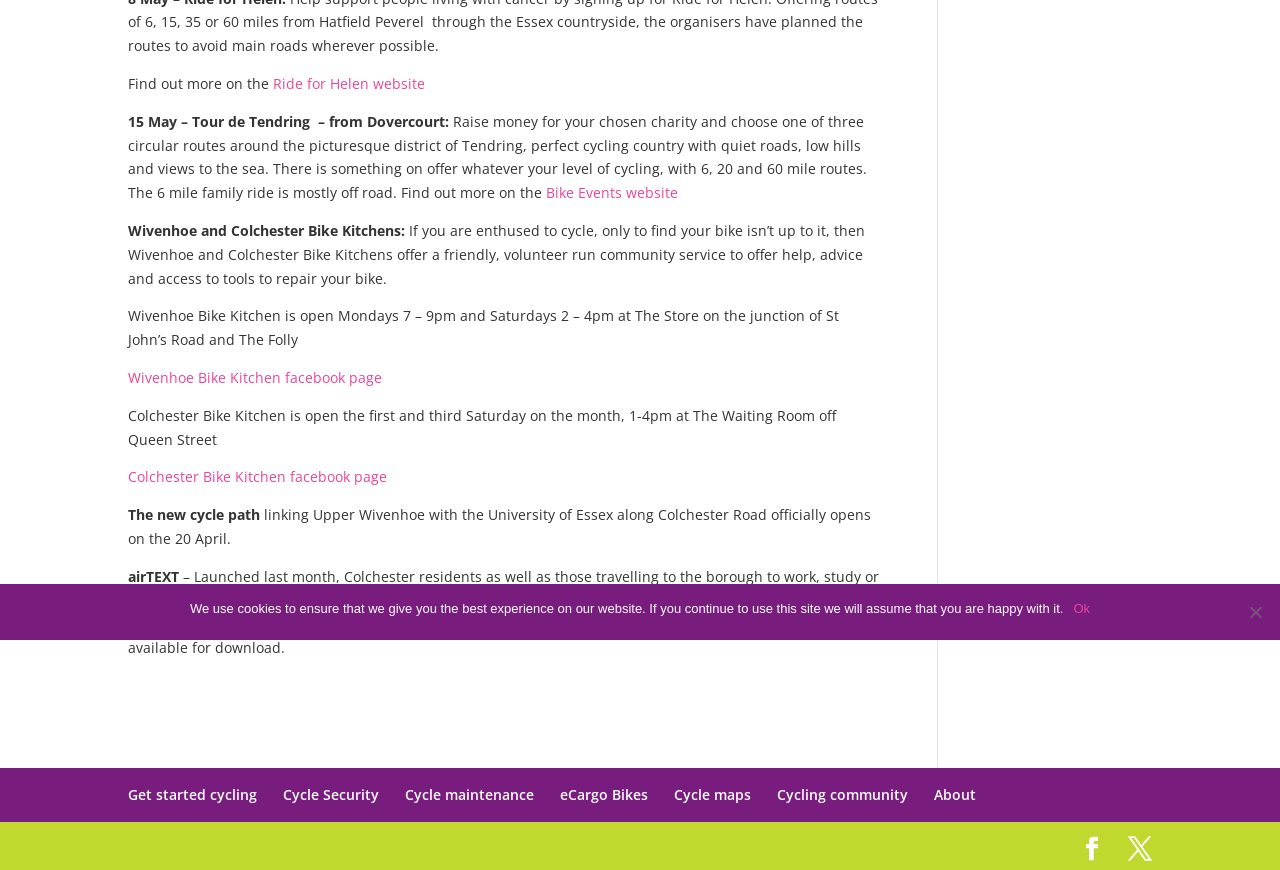Extract the bounding box coordinates of the UI element described by: "Colchester Bike Kitchen facebook page". The coordinates should include four float numbers ranging from 0 to 1, e.g., [left, top, right, bottom].

[0.1, 0.537, 0.302, 0.559]